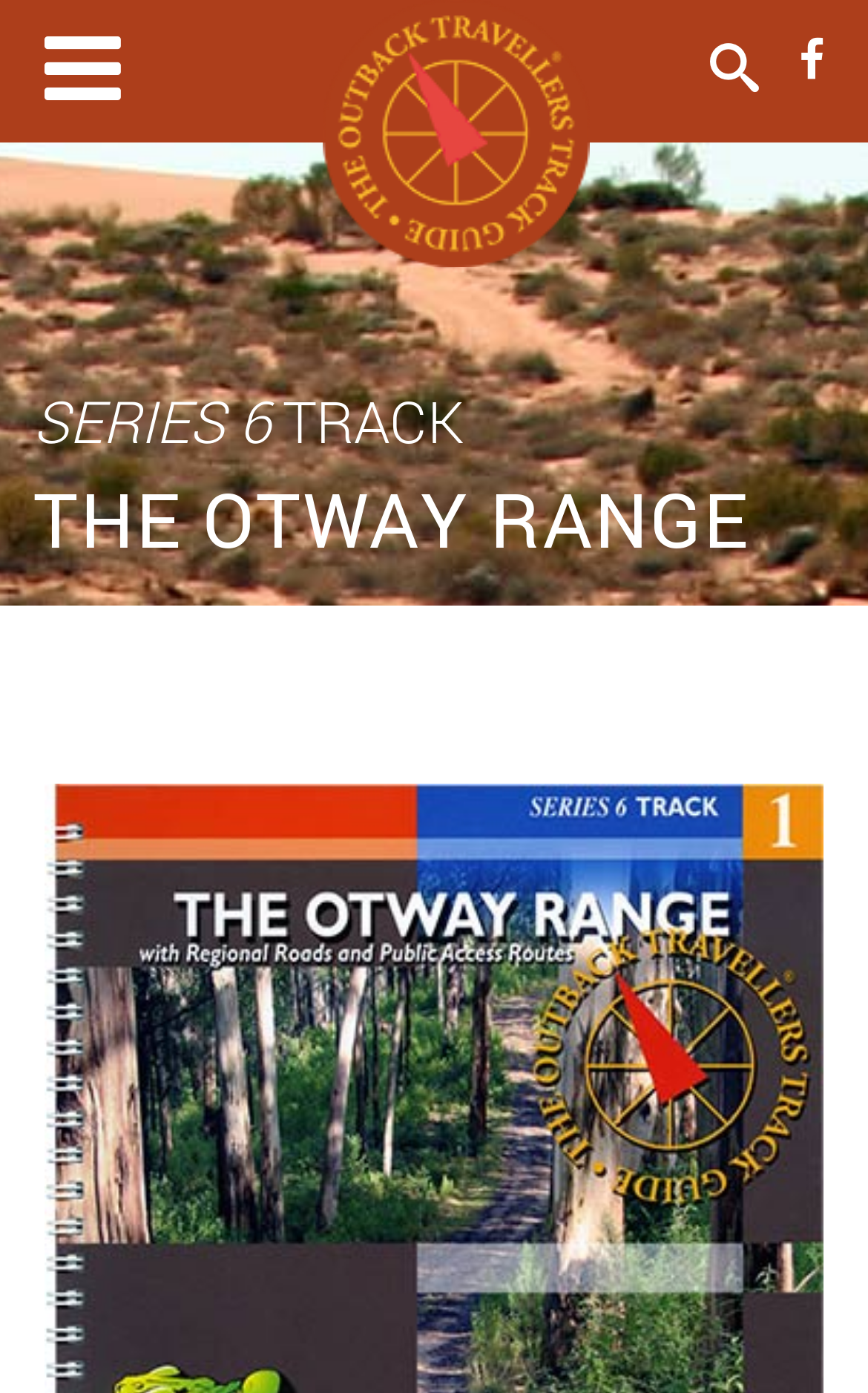For the following element description, predict the bounding box coordinates in the format (top-left x, top-left y, bottom-right x, bottom-right y). All values should be floating point numbers between 0 and 1. Description: Series 2

[0.079, 0.575, 0.346, 0.671]